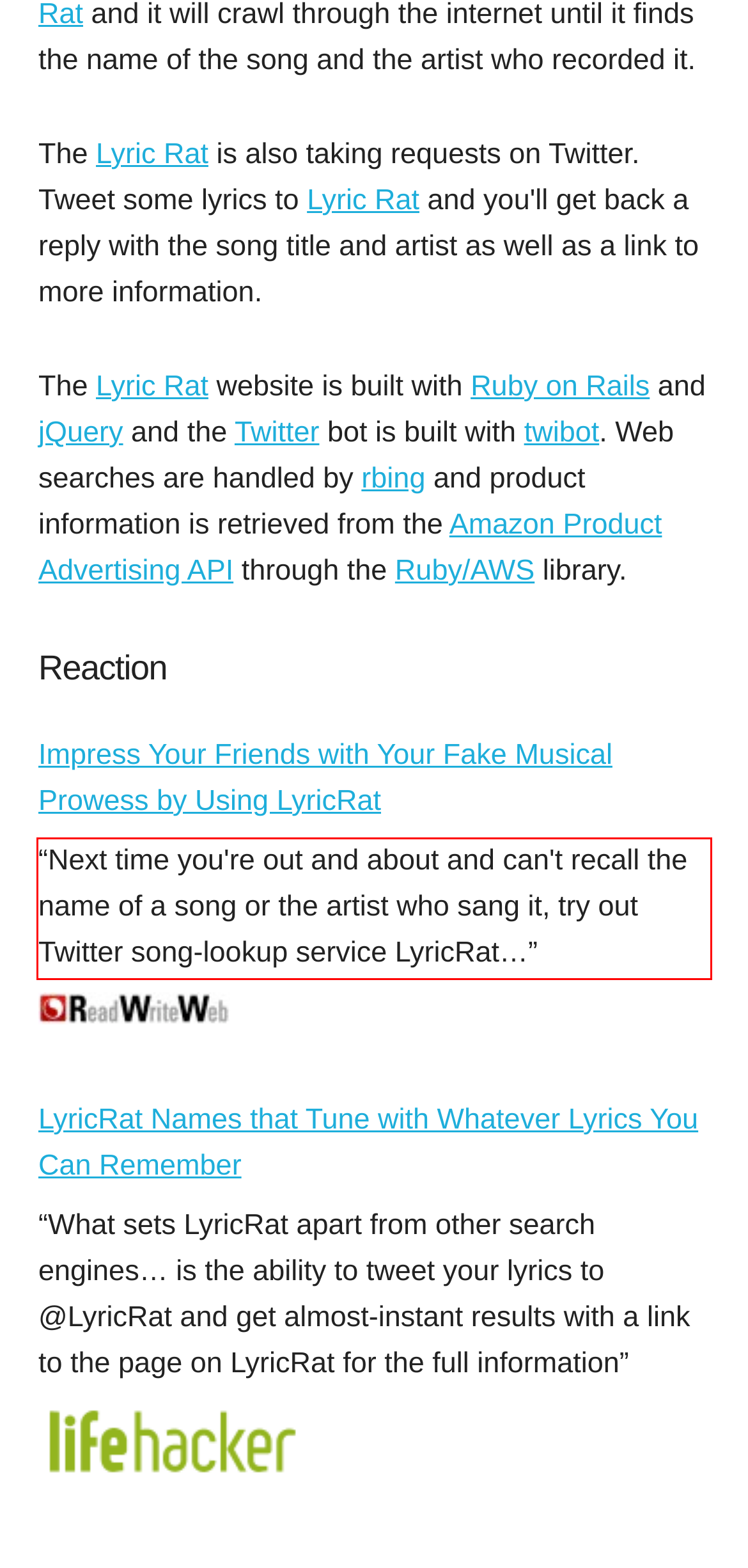Identify and extract the text within the red rectangle in the screenshot of the webpage.

“Next time you're out and about and can't recall the name of a song or the artist who sang it, try out Twitter song-lookup service LyricRat…”